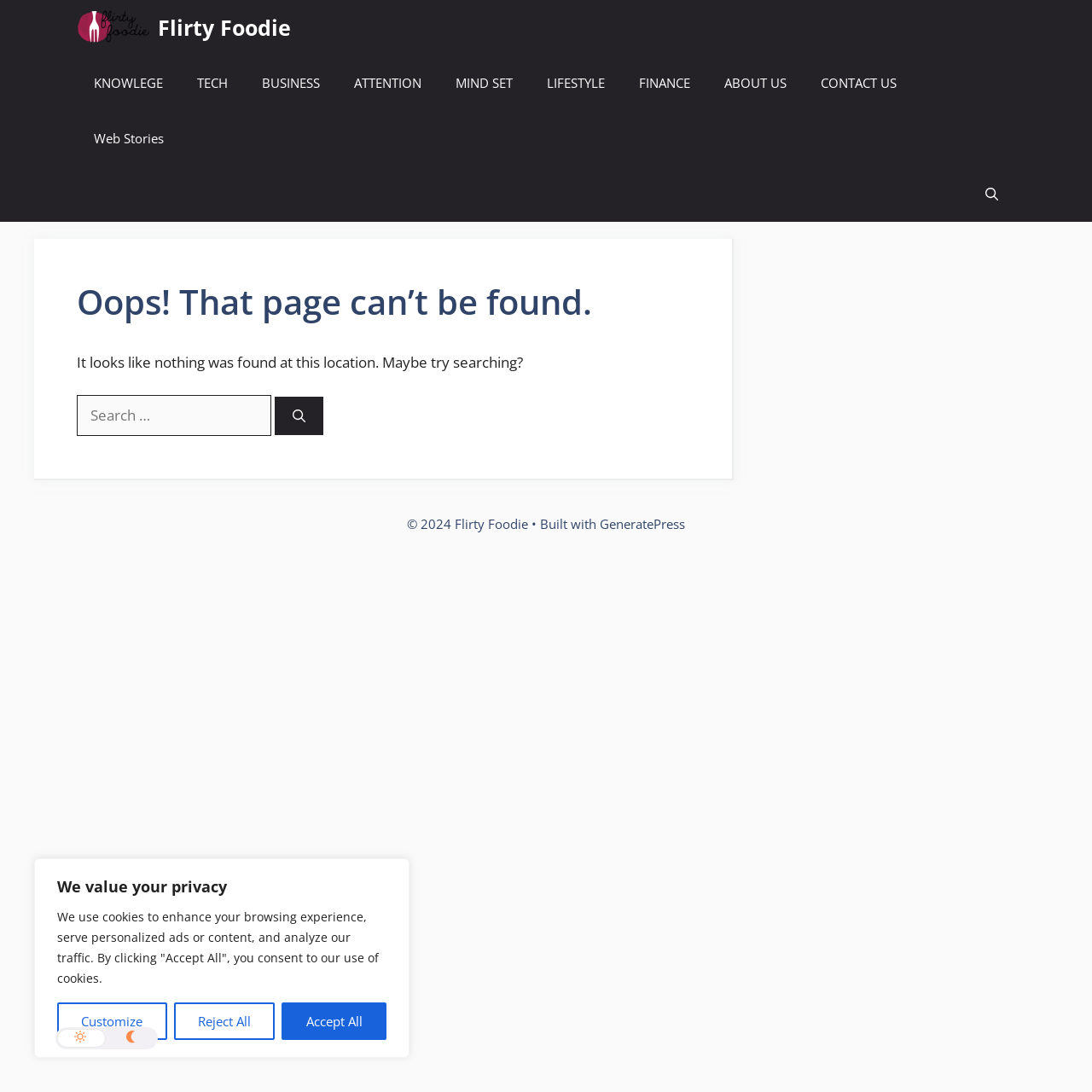Find the bounding box coordinates of the clickable region needed to perform the following instruction: "Open search". The coordinates should be provided as four float numbers between 0 and 1, i.e., [left, top, right, bottom].

[0.887, 0.152, 0.93, 0.203]